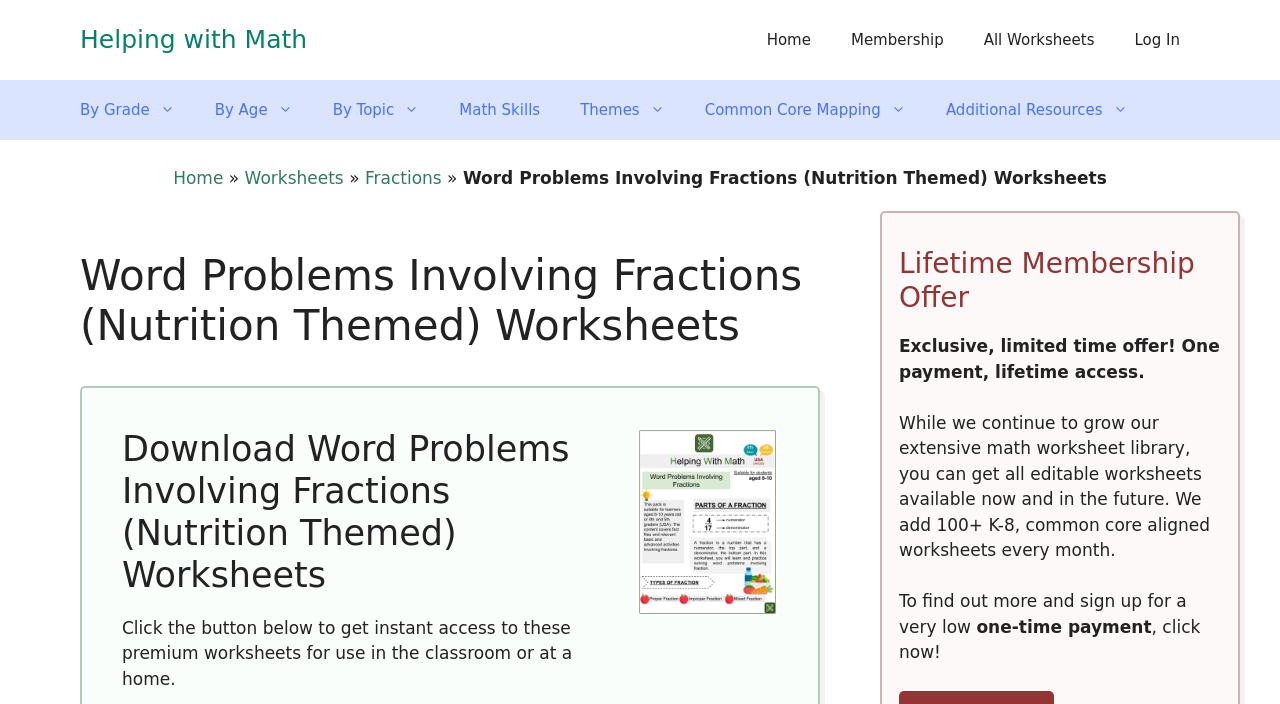Please find the bounding box coordinates of the element that must be clicked to perform the given instruction: "Go to the 'Age 8-10' page". The coordinates should be four float numbers from 0 to 1, i.e., [left, top, right, bottom].

[0.039, 0.287, 0.26, 0.341]